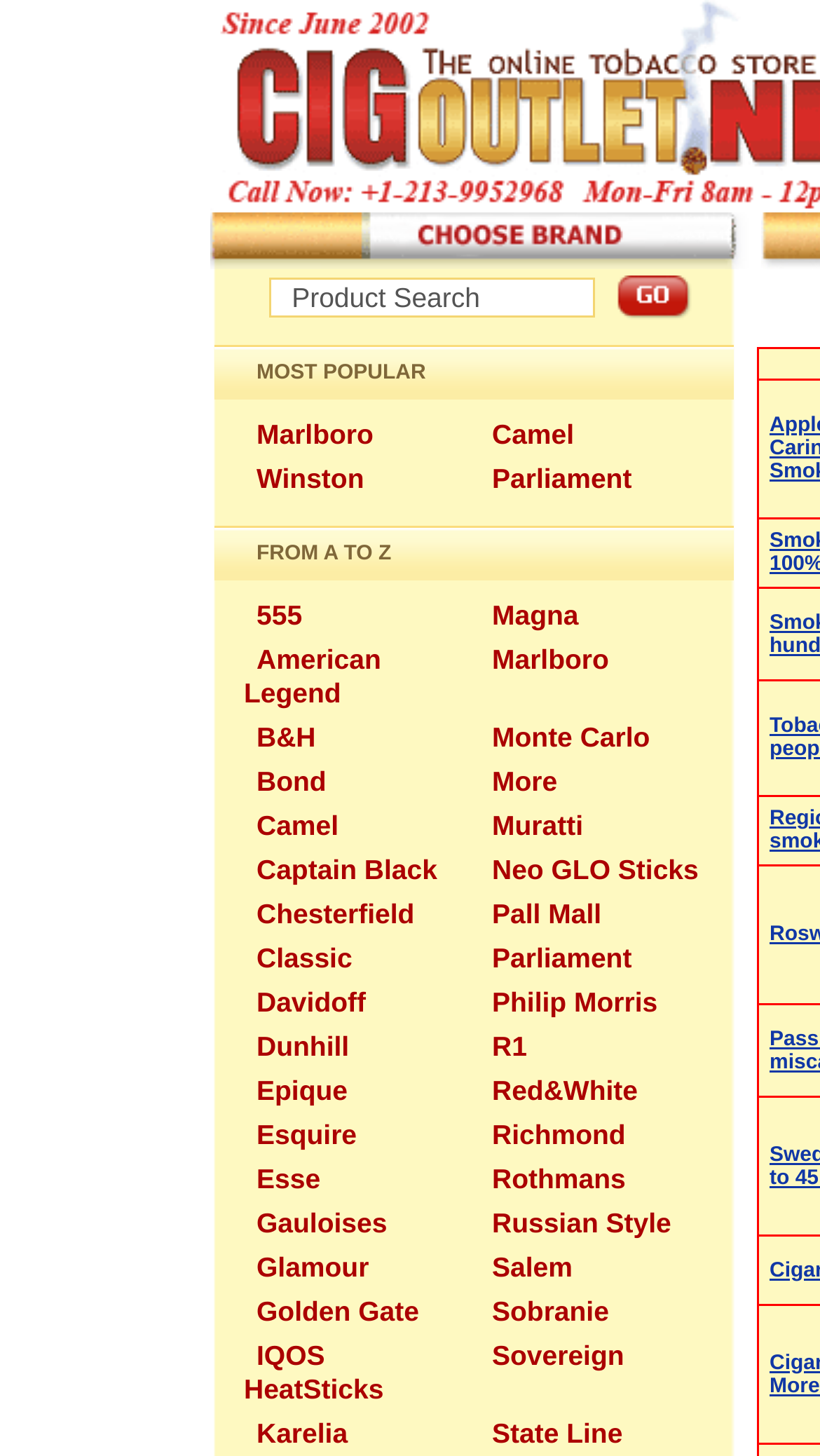What is the purpose of the 'Product Search' textbox?
Look at the image and respond to the question as thoroughly as possible.

The 'Product Search' textbox is likely used to search for specific products on the website, allowing users to quickly find what they are looking for. This is inferred from the presence of a 'Go' button next to the textbox, which suggests that users can enter a search query and then submit it to retrieve relevant results.